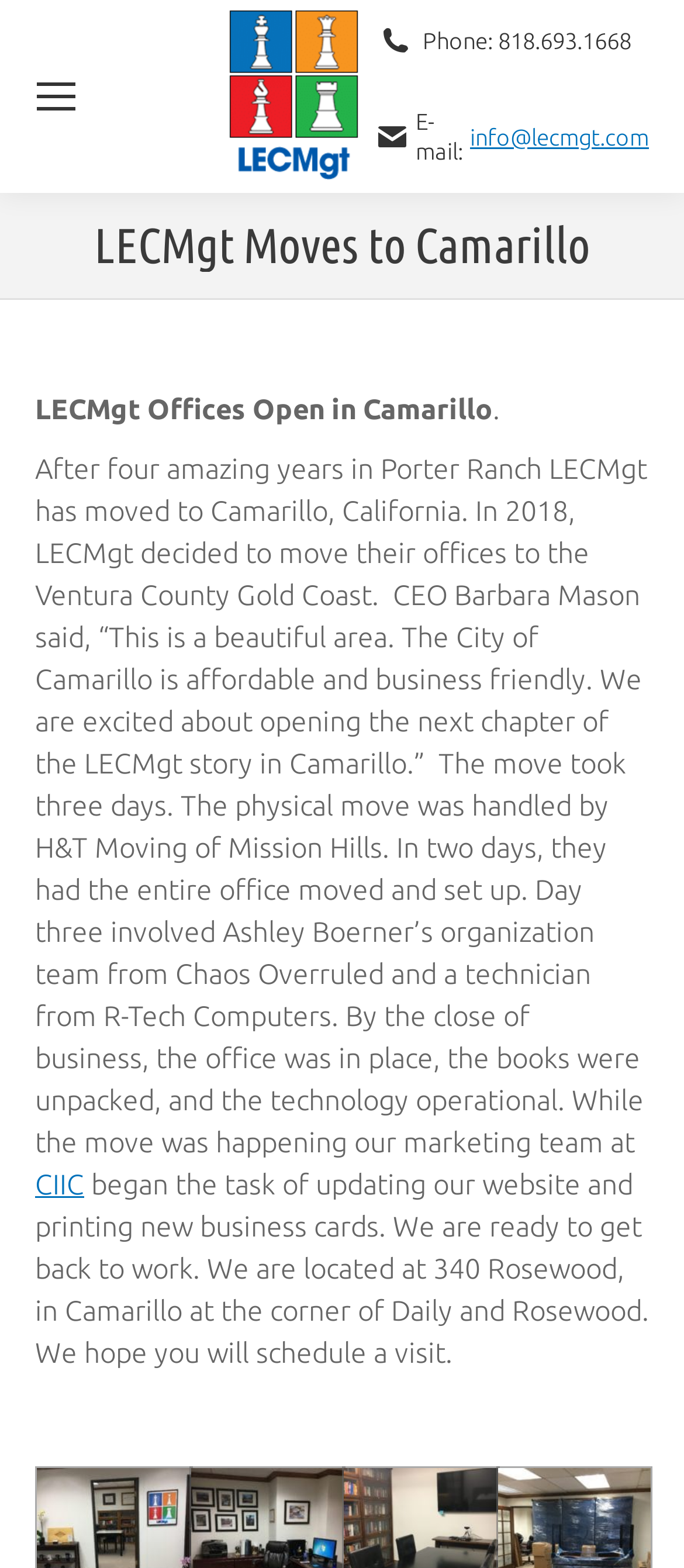Answer the question using only a single word or phrase: 
Where is LECMgt located?

Camarillo, California